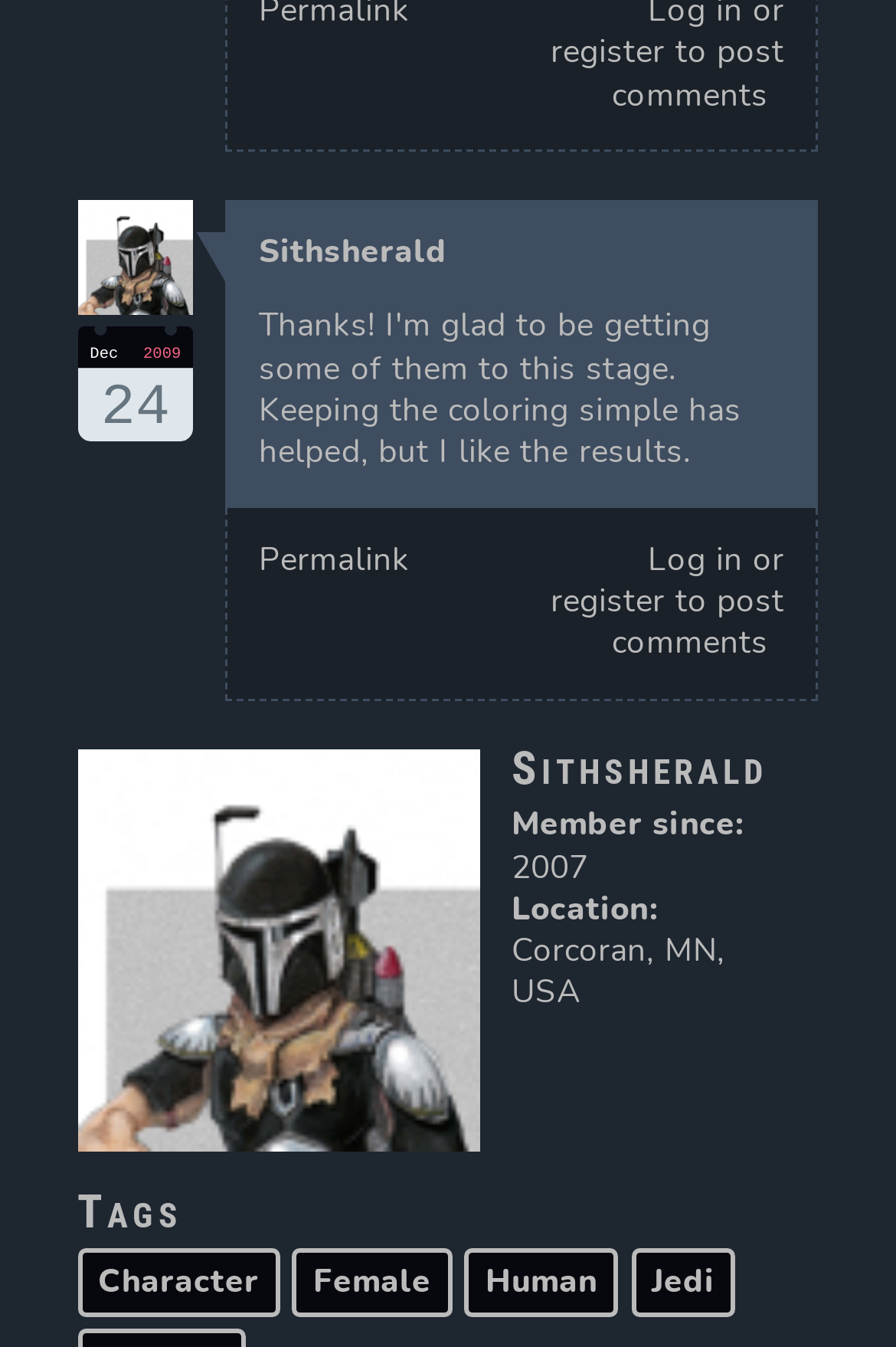How many articles are on this webpage?
Refer to the image and respond with a one-word or short-phrase answer.

2